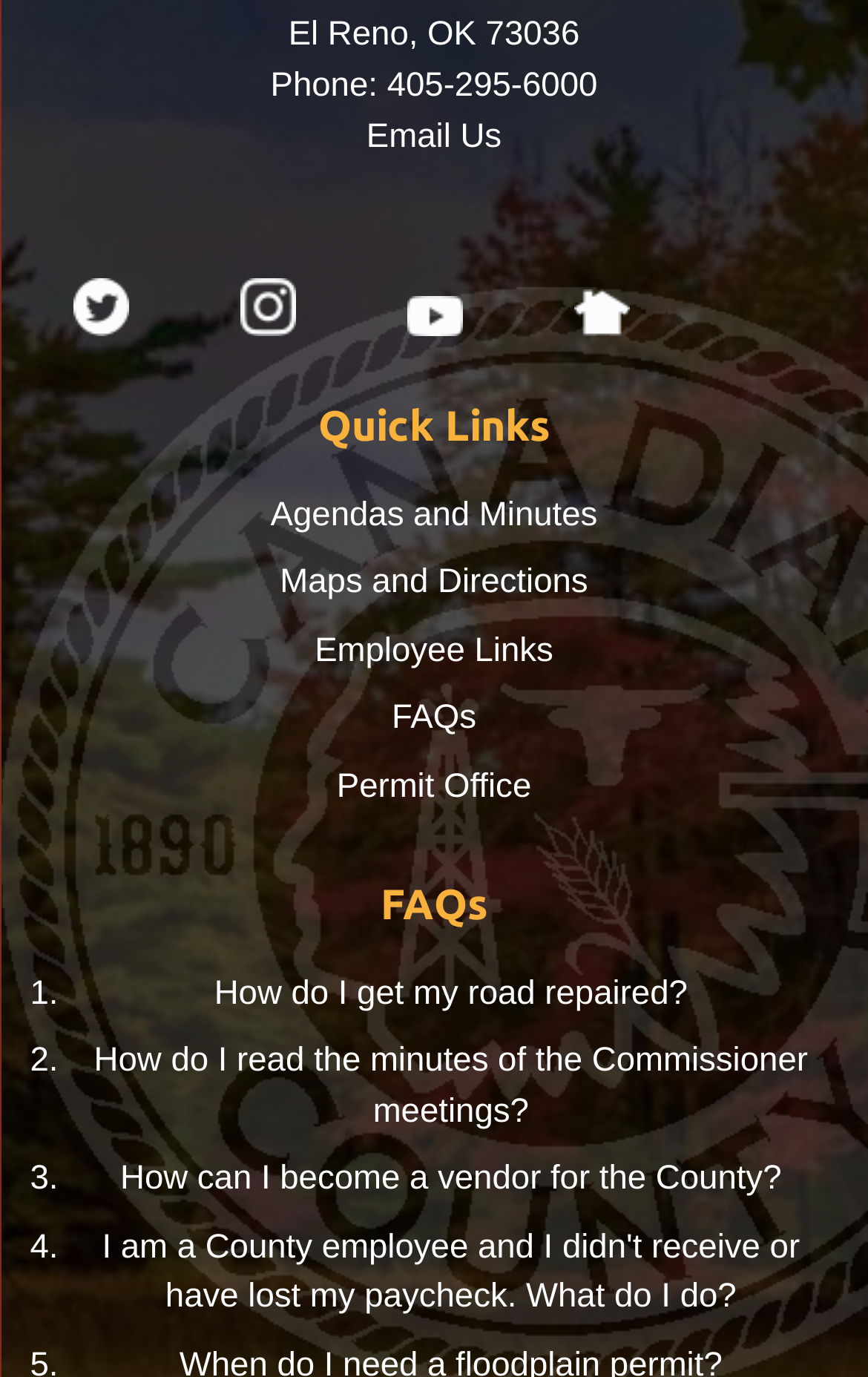Find the bounding box coordinates of the clickable region needed to perform the following instruction: "Click Phone number". The coordinates should be provided as four float numbers between 0 and 1, i.e., [left, top, right, bottom].

[0.446, 0.049, 0.688, 0.076]